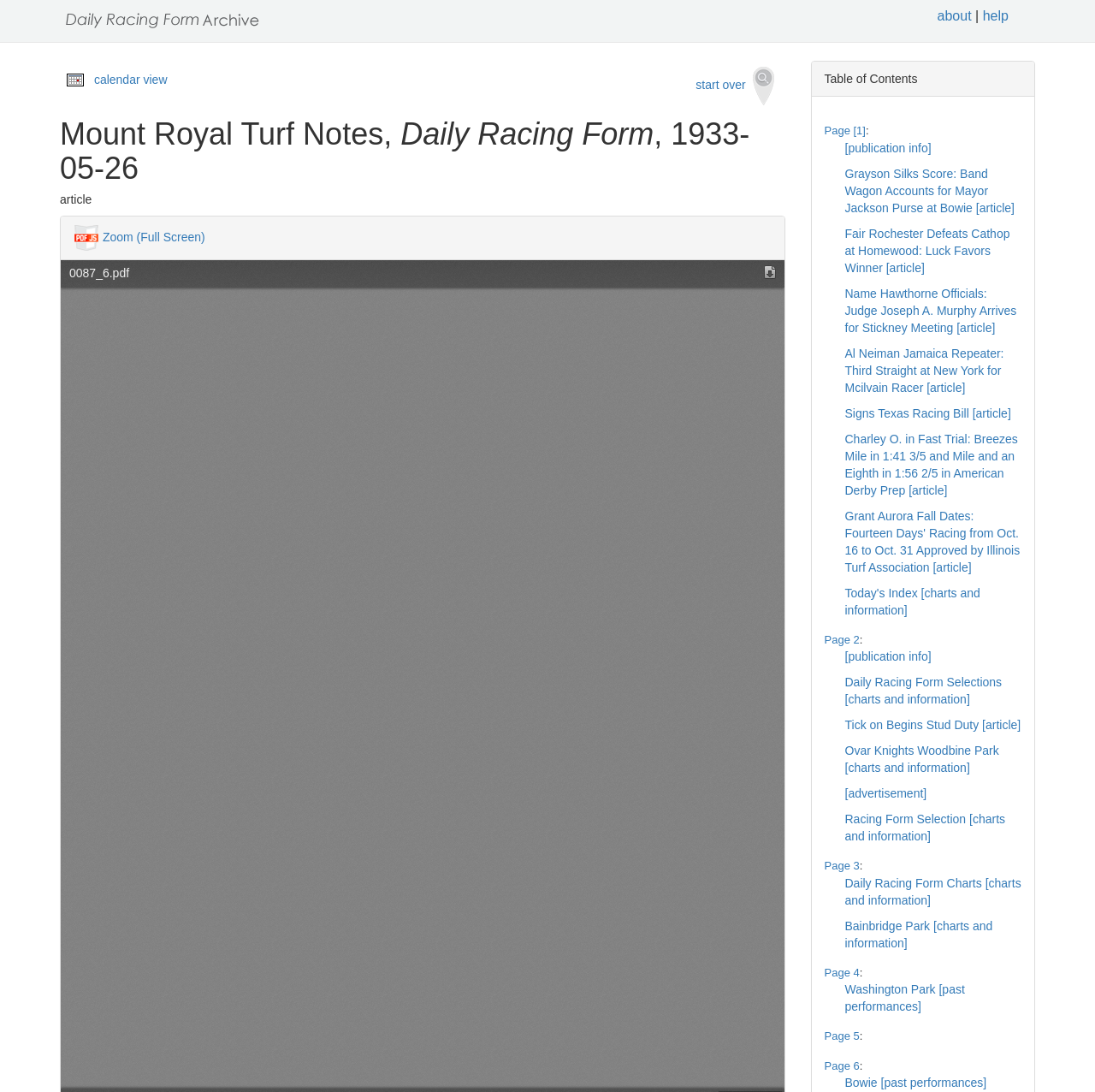Examine the screenshot and answer the question in as much detail as possible: What is the date of the Daily Racing Form?

I found the date by looking at the heading 'Mount Royal Turf Notes, Daily Racing Form, 1933-05-26' which is located at the top of the webpage.